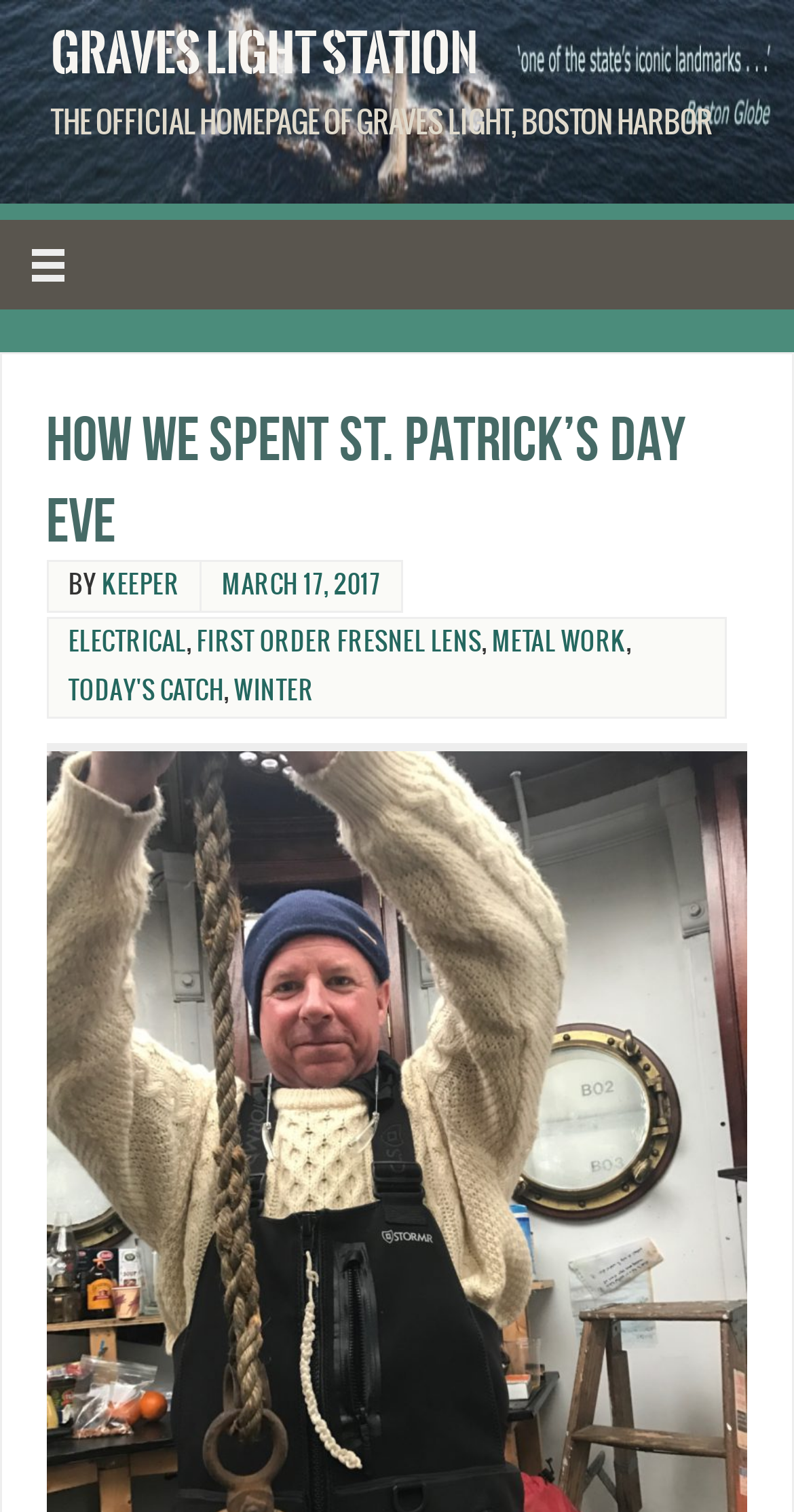Please answer the following question using a single word or phrase: What are the topics mentioned in the article?

ELECTRICAL, FIRST ORDER FRESNEL LENS, METAL WORK, TODAY'S CATCH, WINTER